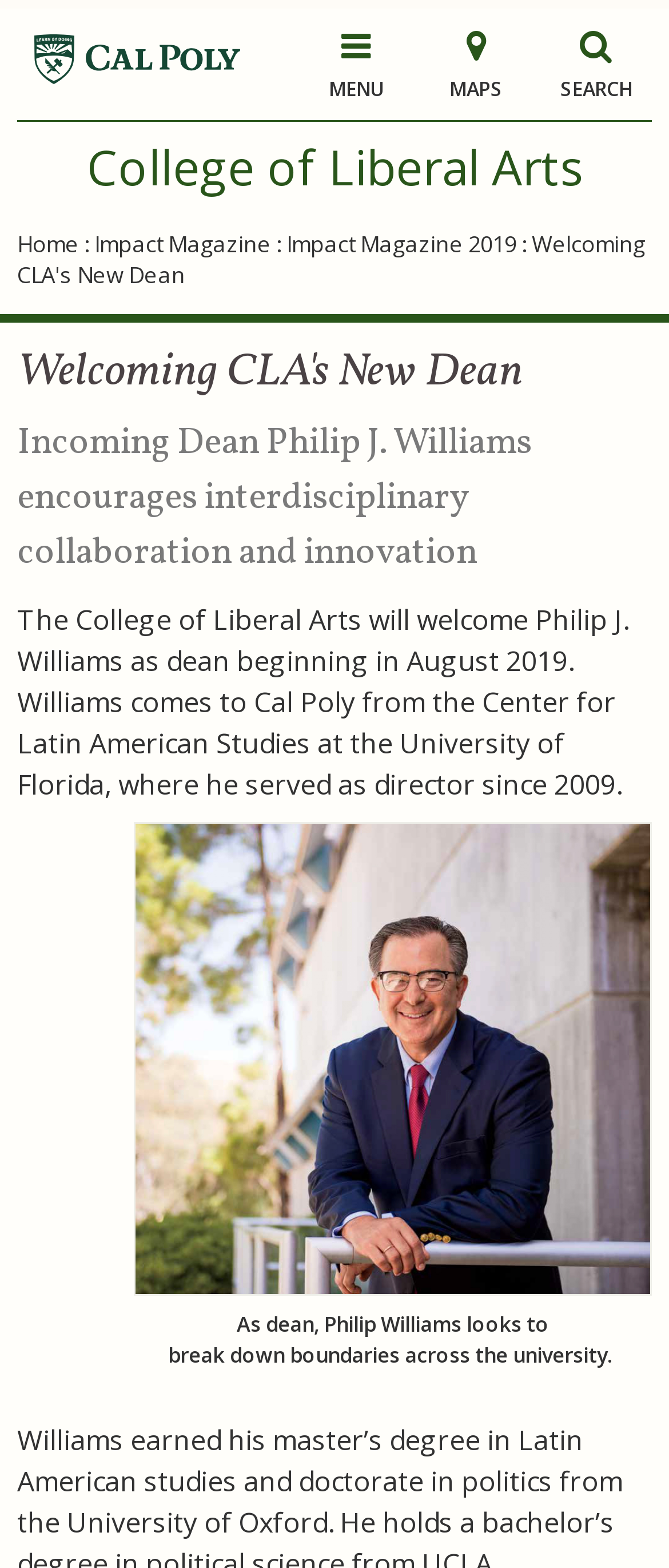What is the month when Philip J. Williams will start as dean?
Refer to the screenshot and respond with a concise word or phrase.

August